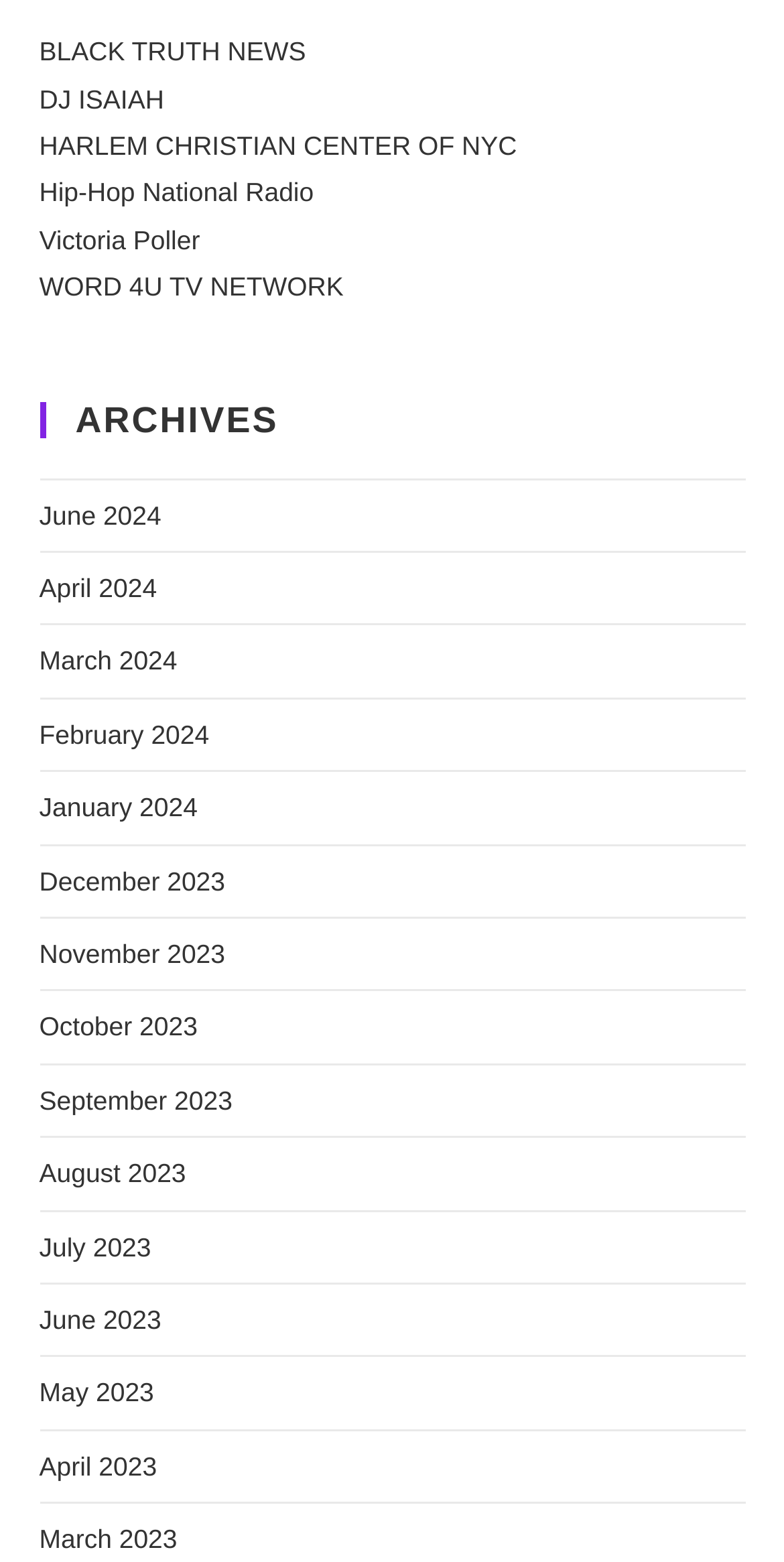What is the name of the first link on the webpage?
Provide a concise answer using a single word or phrase based on the image.

BLACK TRUTH NEWS